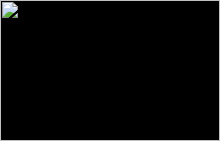Please provide a detailed answer to the question below by examining the image:
What type of news does the webpage provide?

The webpage is dedicated to drag racing enthusiasts, and it provides updates and insights into drag racing events, news, and stories related to the motorsport community, indicating that the type of news it provides is specifically focused on drag racing.